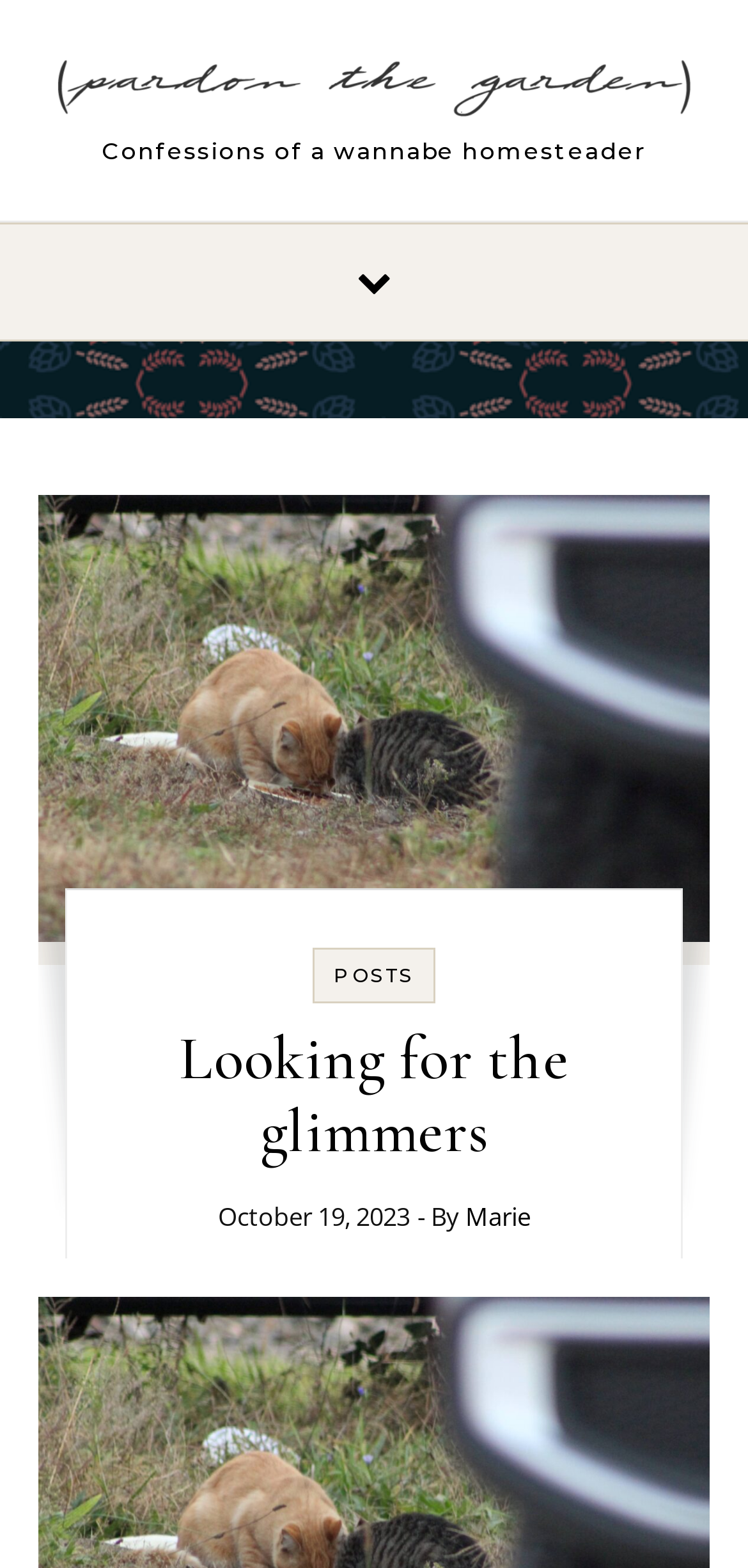Please analyze the image and give a detailed answer to the question:
What is the subtitle of the blog?

The subtitle of the blog can be found in the StaticText element with the text 'Confessions of a wannabe homesteader' which is a child of the LayoutTable element.